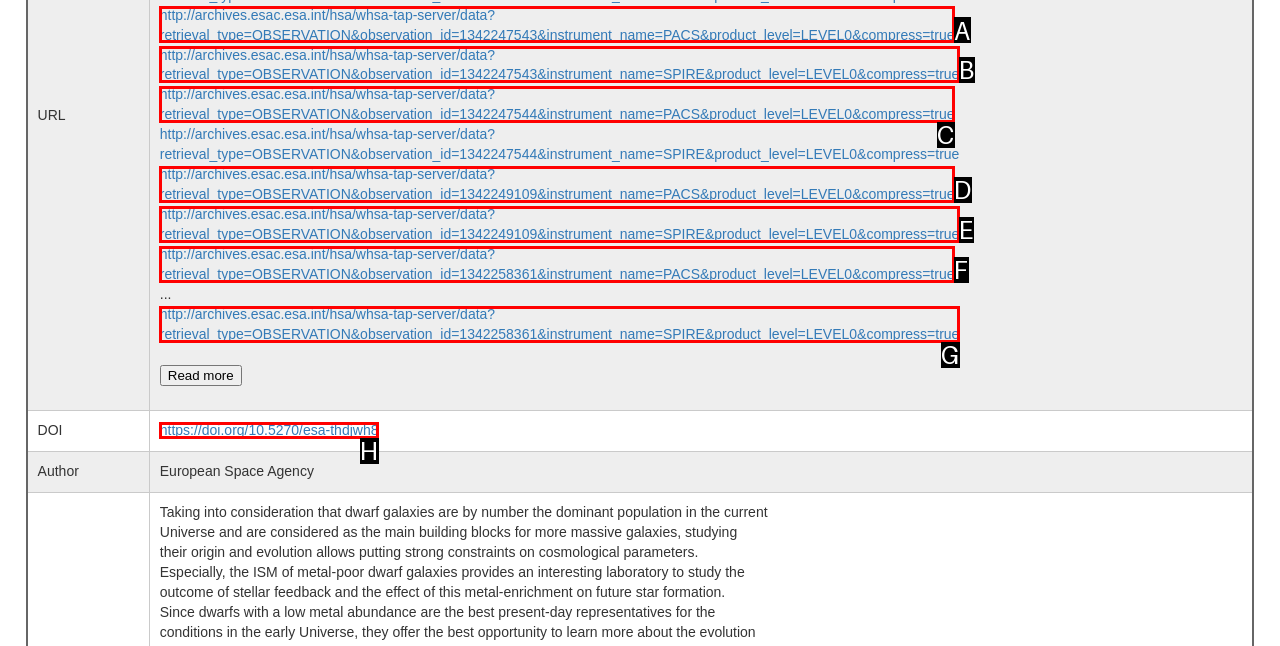Tell me which one HTML element best matches the description: http://archives.esac.esa.int/hsa/whsa-tap-server/data?retrieval_type=OBSERVATION&observation_id=1342258361&instrument_name=PACS&product_level=LEVEL0&compress=true
Answer with the option's letter from the given choices directly.

F